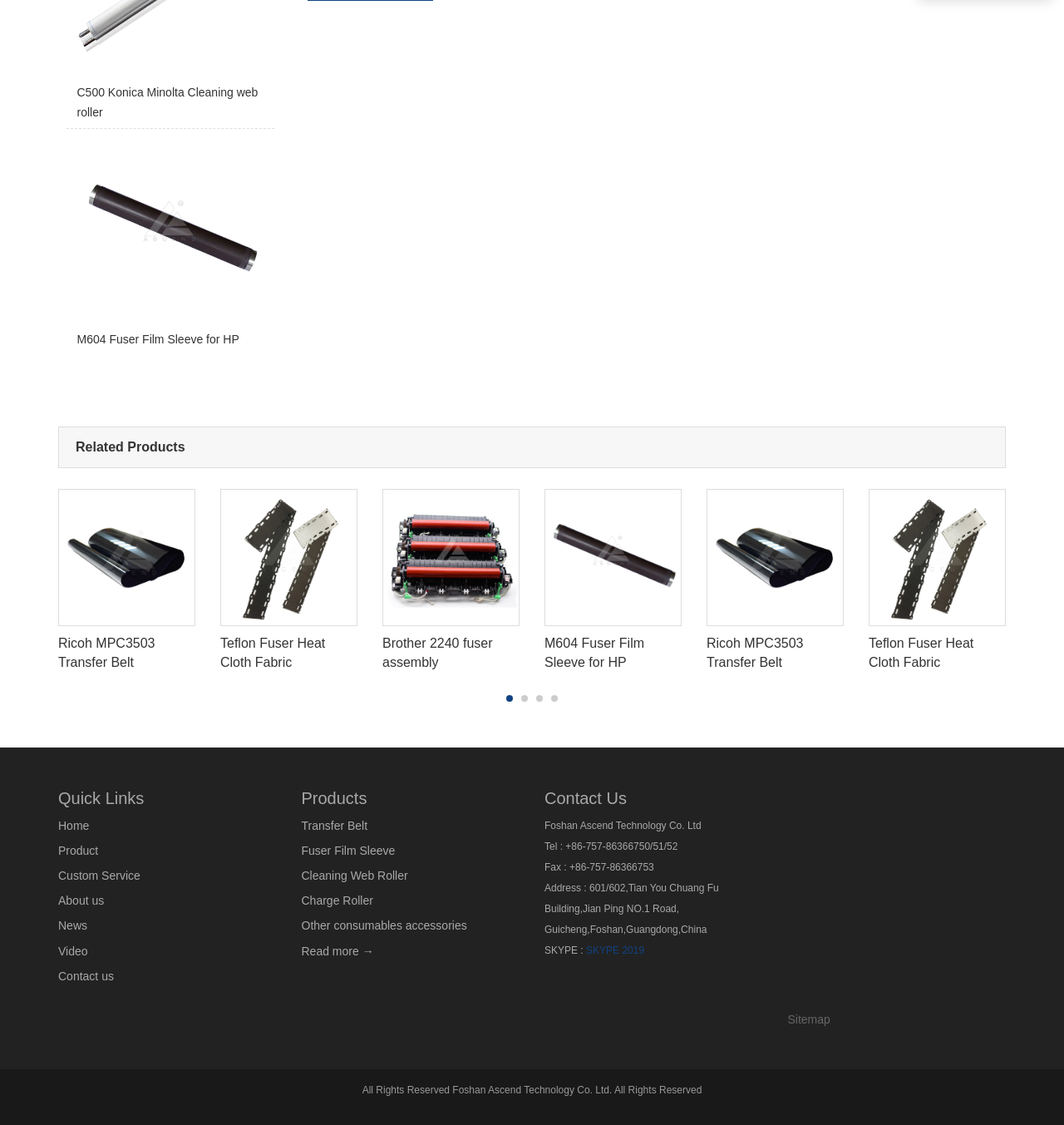Identify the bounding box coordinates of the clickable region to carry out the given instruction: "View the 'Related Products'".

[0.071, 0.391, 0.174, 0.404]